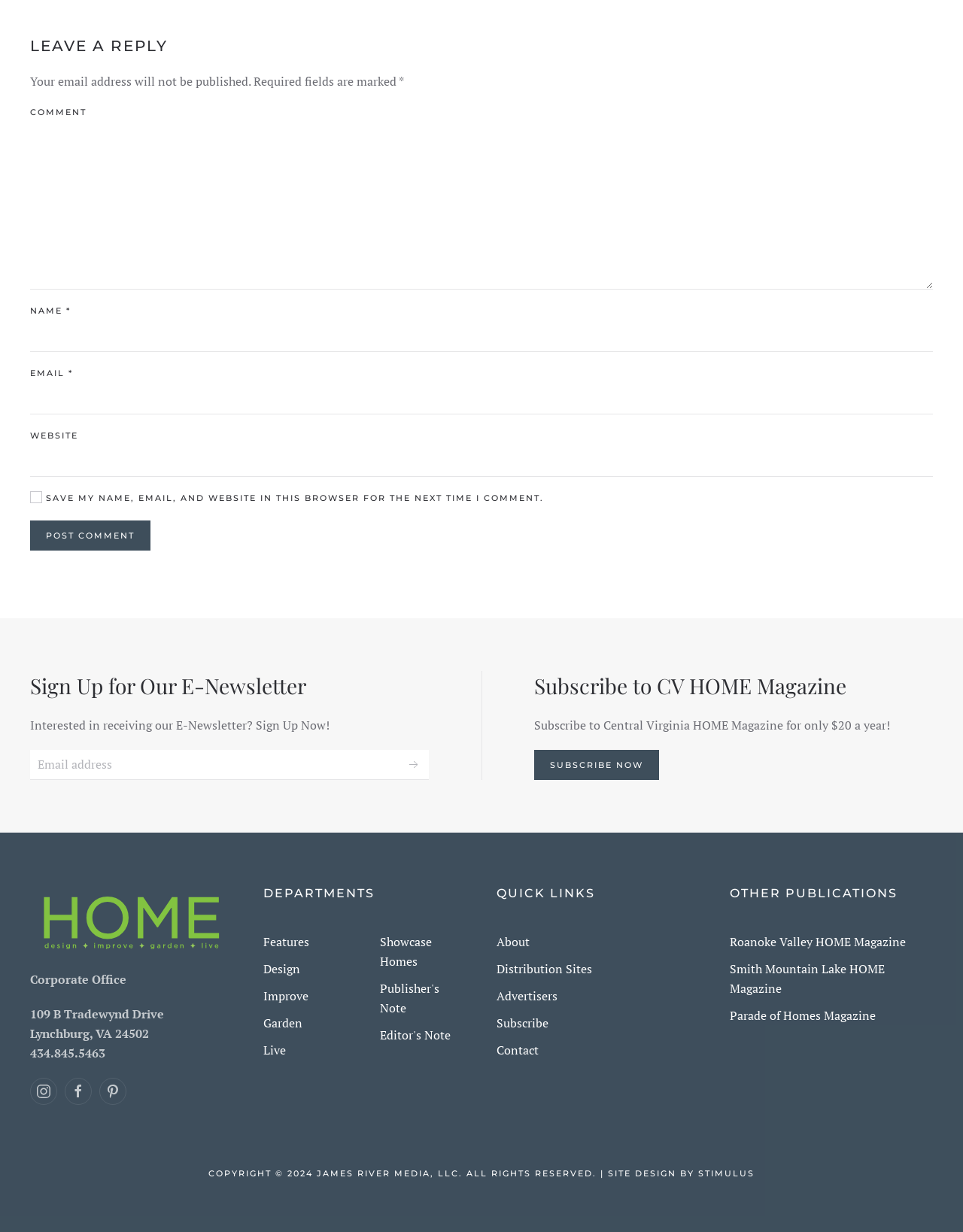Bounding box coordinates are specified in the format (top-left x, top-left y, bottom-right x, bottom-right y). All values are floating point numbers bounded between 0 and 1. Please provide the bounding box coordinate of the region this sentence describes: Features

[0.273, 0.757, 0.363, 0.772]